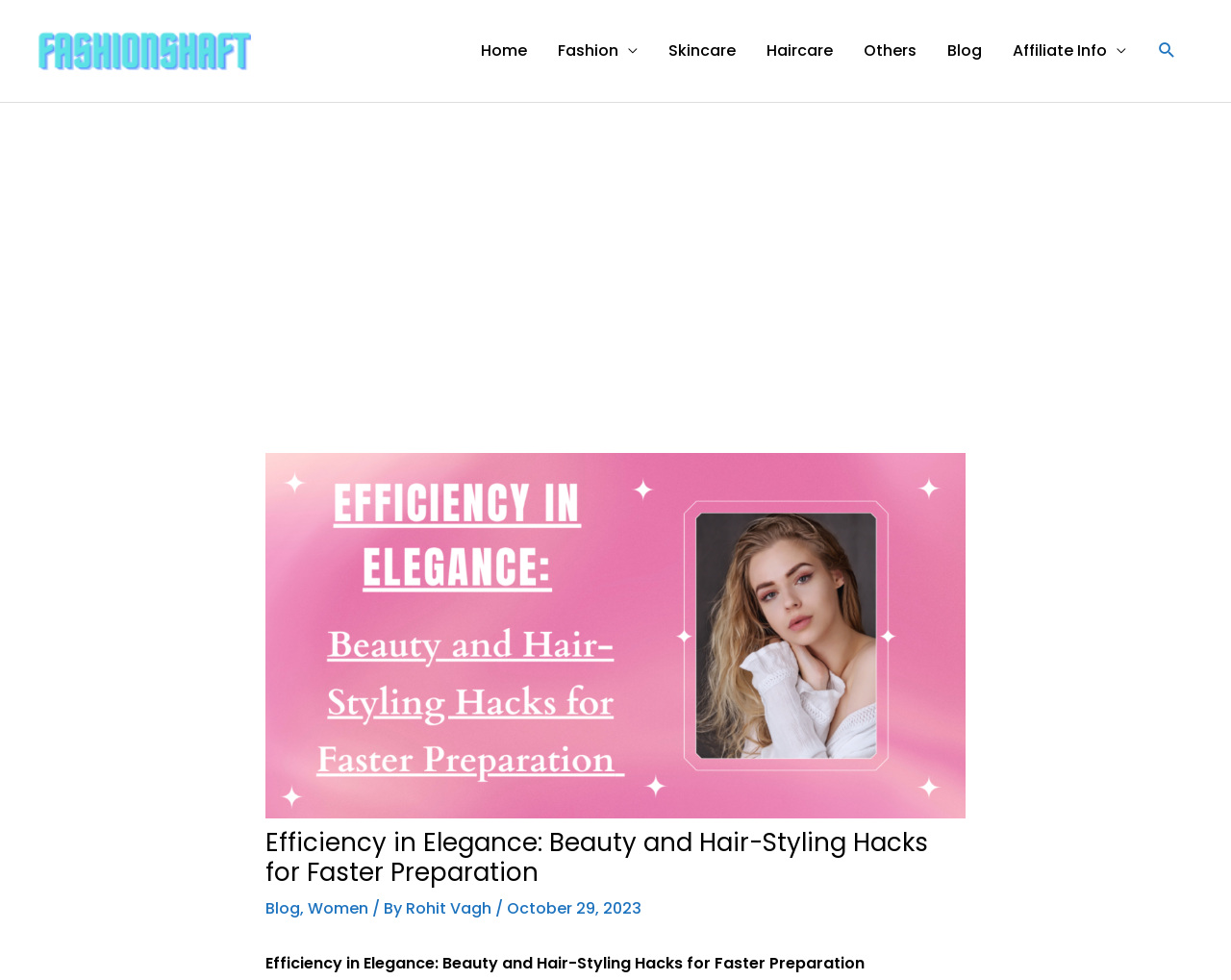What is the date of the blog post?
Based on the image, provide your answer in one word or phrase.

October 29, 2023